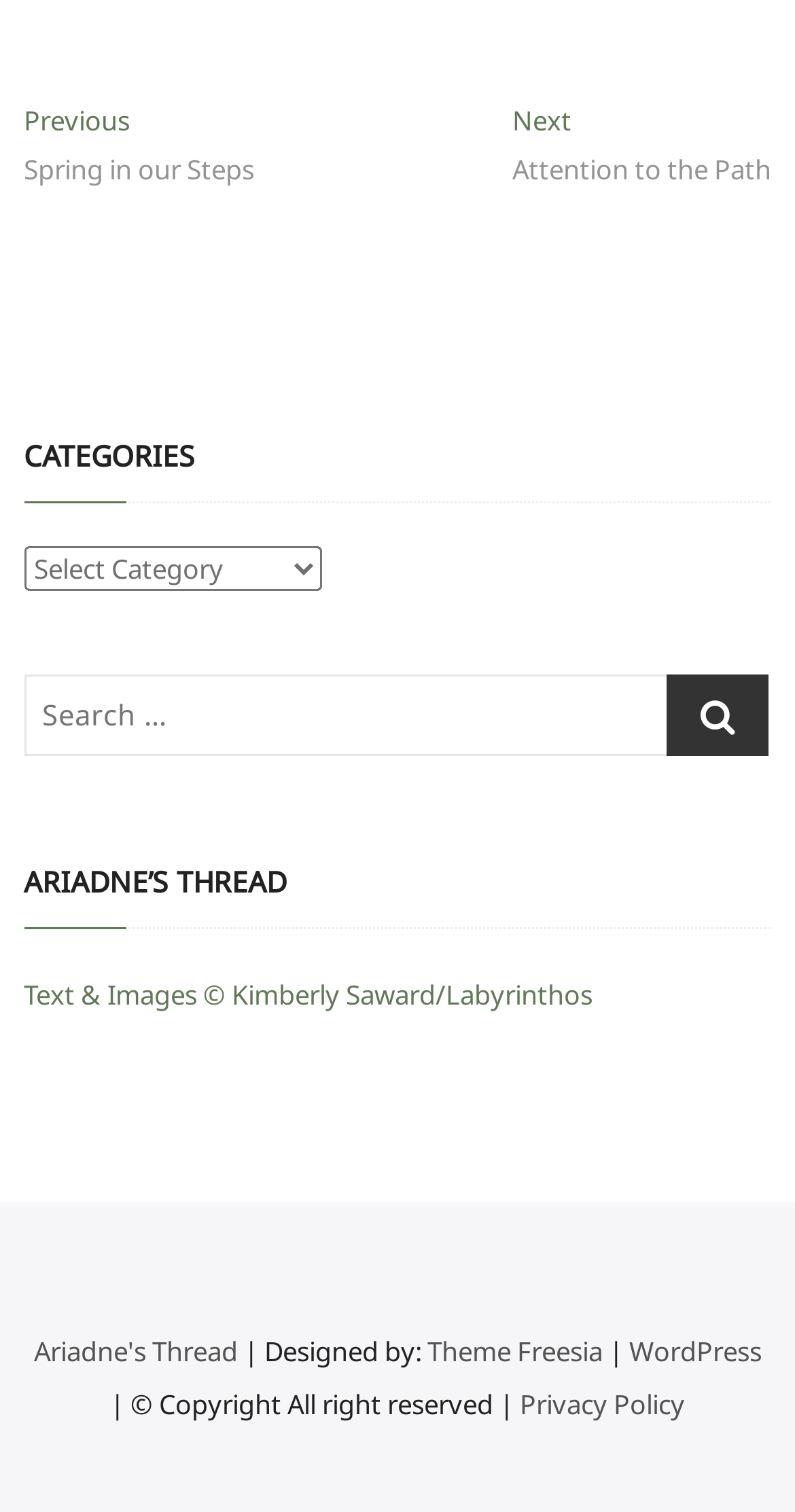Please locate the bounding box coordinates of the element's region that needs to be clicked to follow the instruction: "Search for a post". The bounding box coordinates should be provided as four float numbers between 0 and 1, i.e., [left, top, right, bottom].

[0.03, 0.446, 0.842, 0.499]